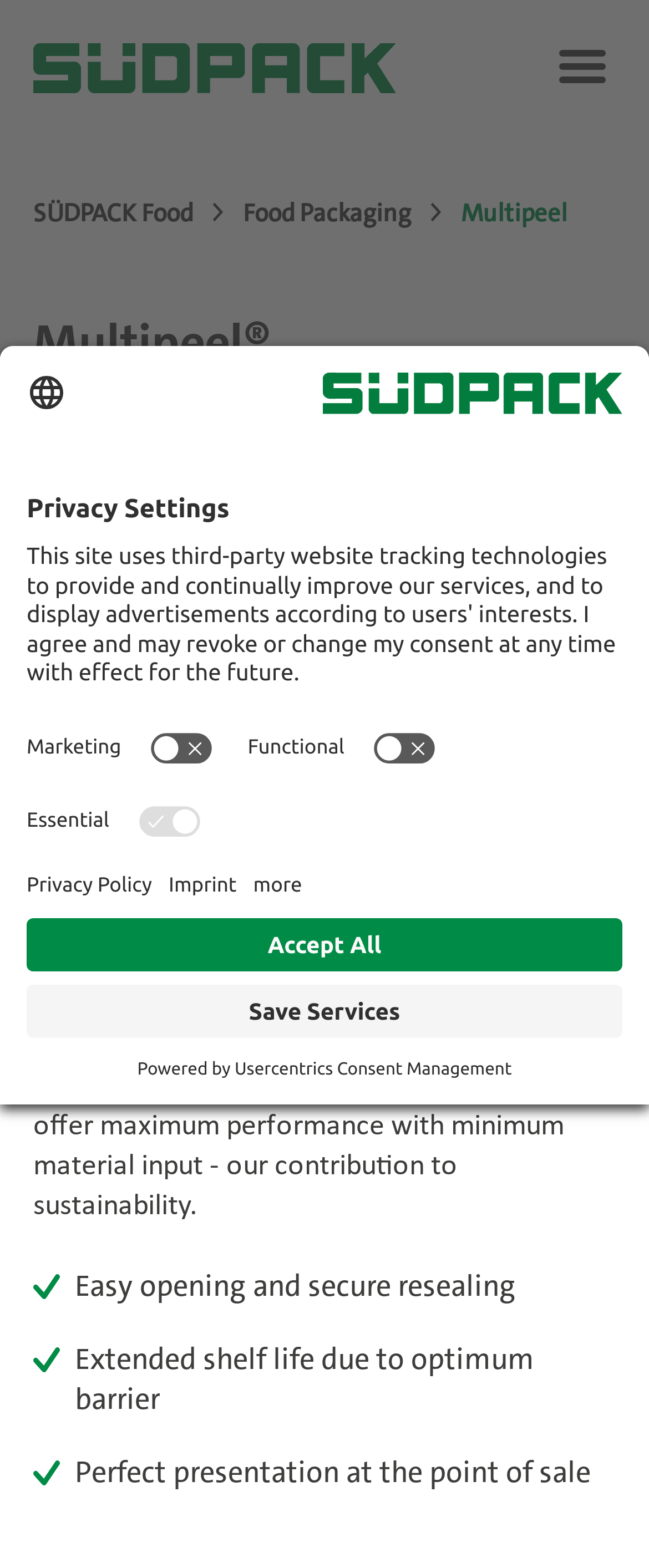Given the description "name="tx_solr[q]" placeholder="Search"", determine the bounding box of the corresponding UI element.

[0.038, 0.119, 0.551, 0.156]